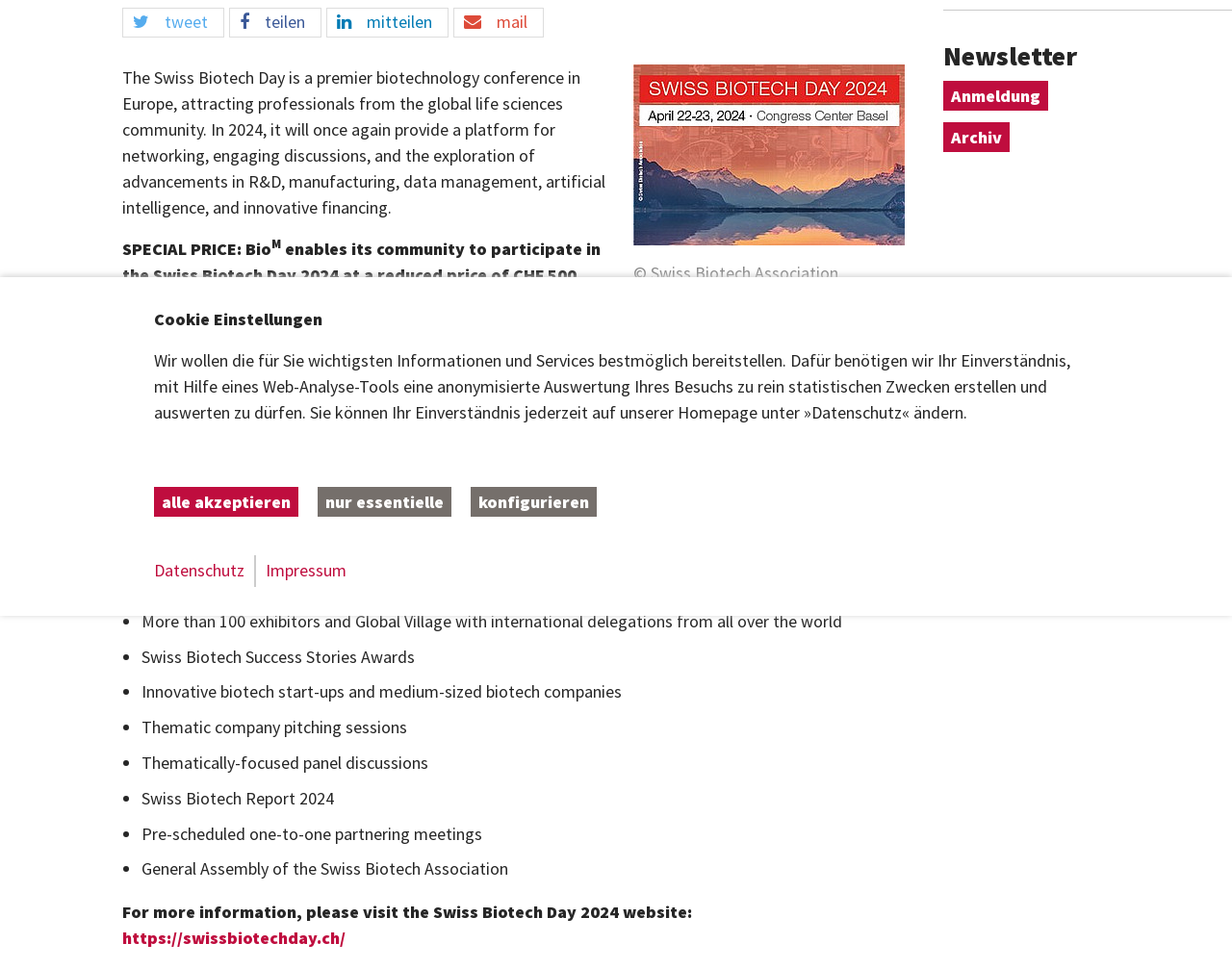Using the provided element description "parent_node: Search for: name="s" placeholder="Search..."", determine the bounding box coordinates of the UI element.

None